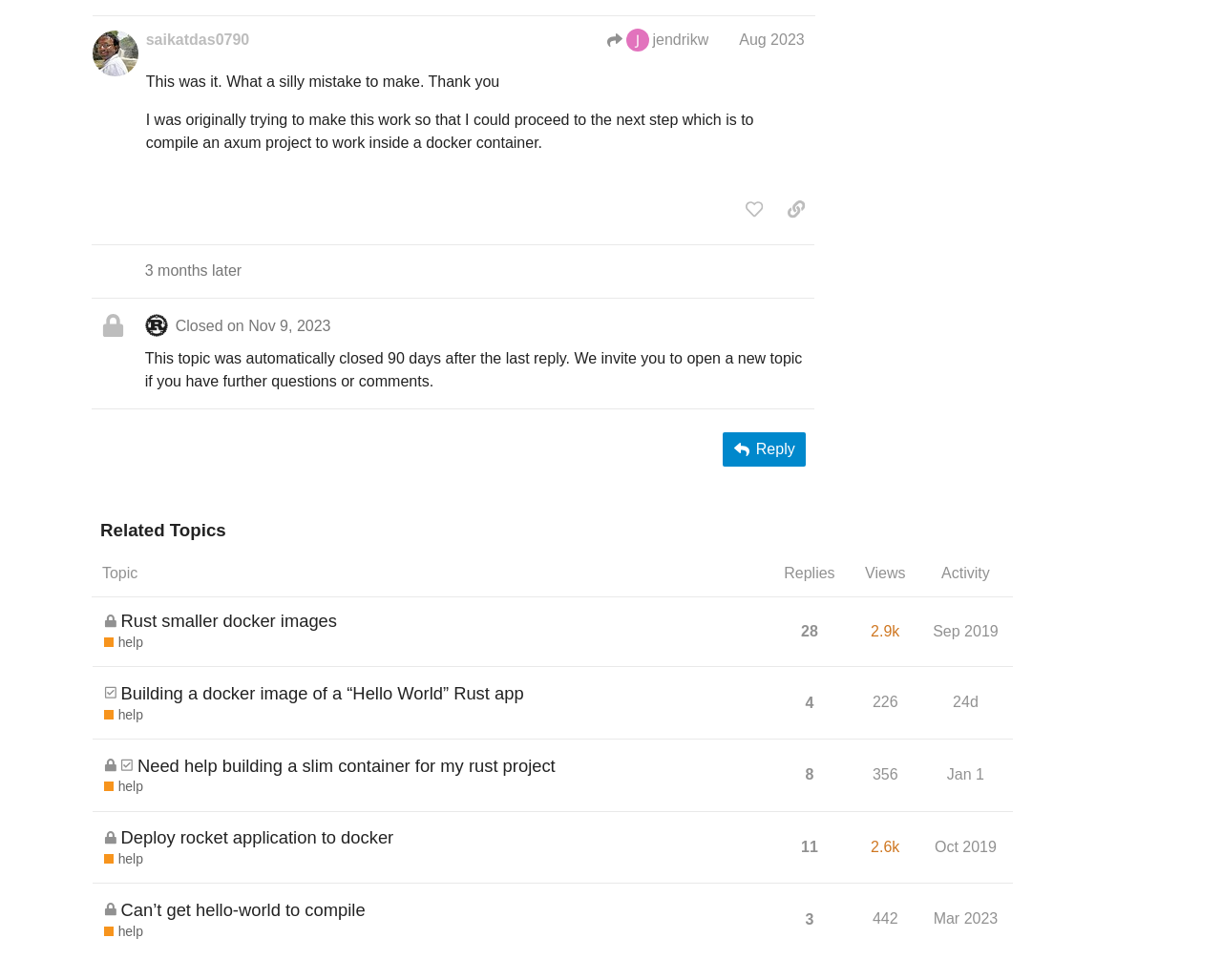How many topics are listed in the 'Related Topics' section?
Using the image, provide a concise answer in one word or a short phrase.

3